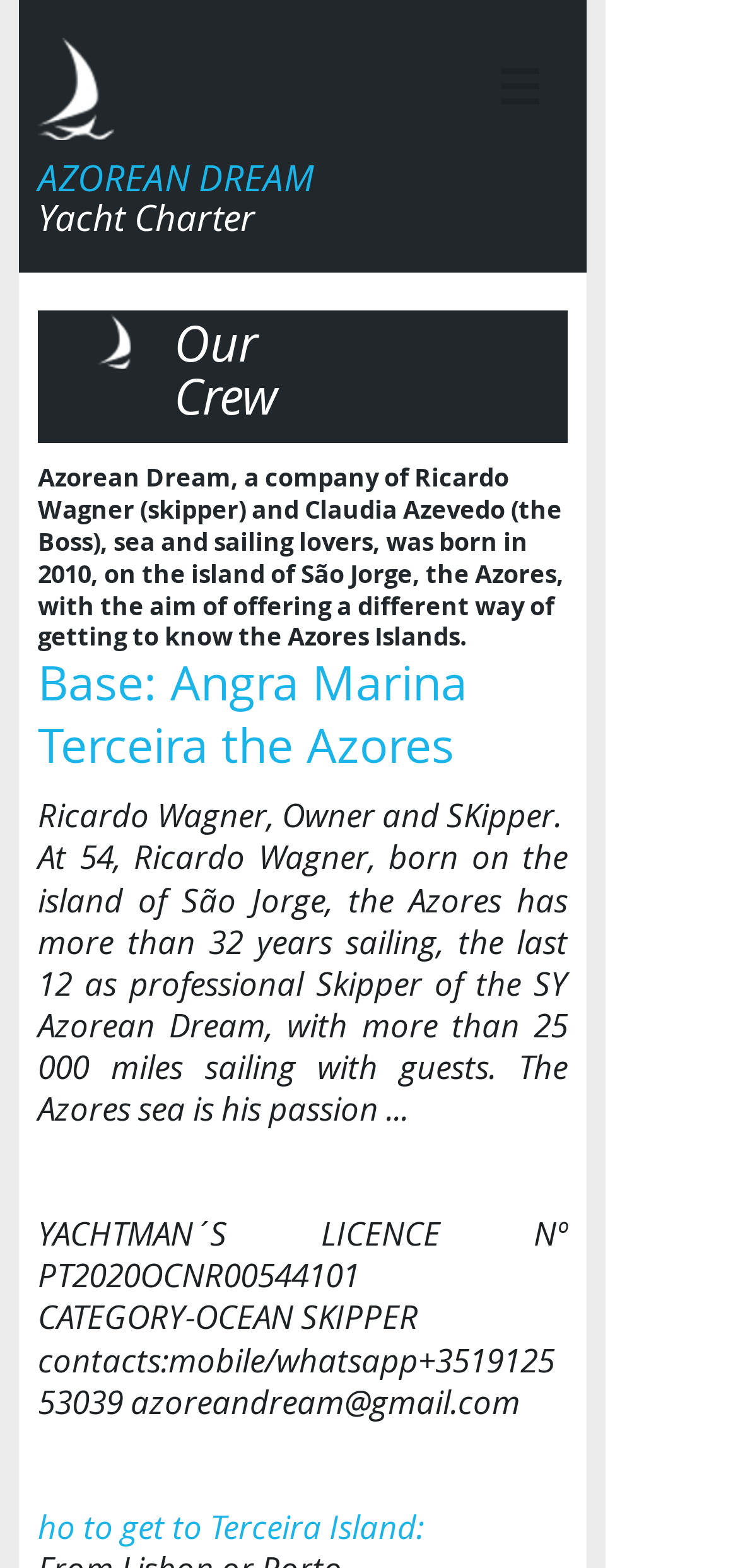Analyze the image and deliver a detailed answer to the question: What is the yachtman's licence number of Ricardo Wagner?

I found the text 'YACHTMAN´S LICENCE Nº PT2020OCNR00544101' which provides the yachtman's licence number of Ricardo Wagner.